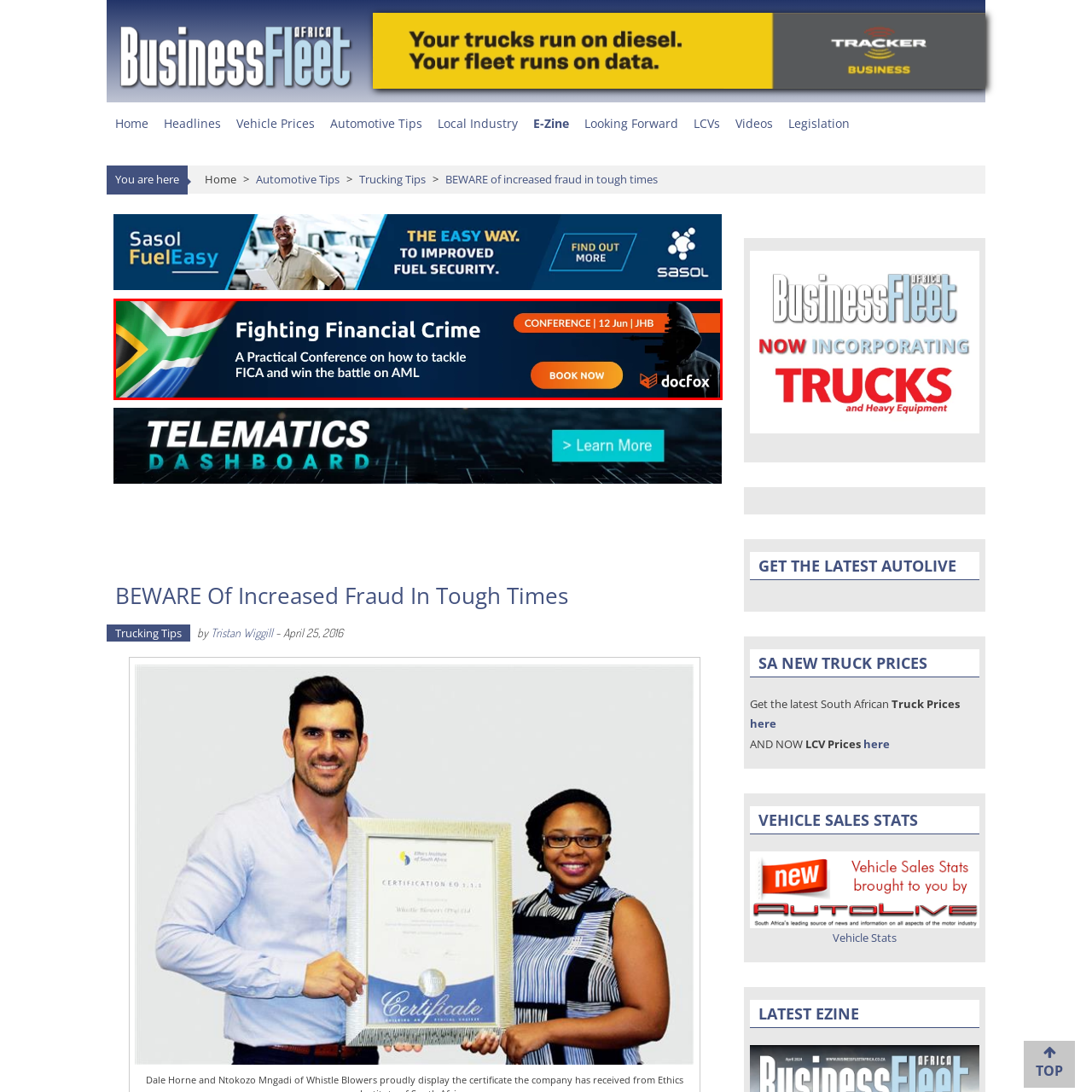What is the focus of the conference?
Focus on the image section enclosed by the red bounding box and answer the question thoroughly.

The conference focuses on financial governance, as evident from the incorporation of the South African flag in the design, symbolizing the event's emphasis on local issues in financial governance.